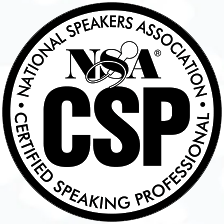What does the abbreviation 'CSP' signify?
Please provide a single word or phrase based on the screenshot.

High standard of excellence